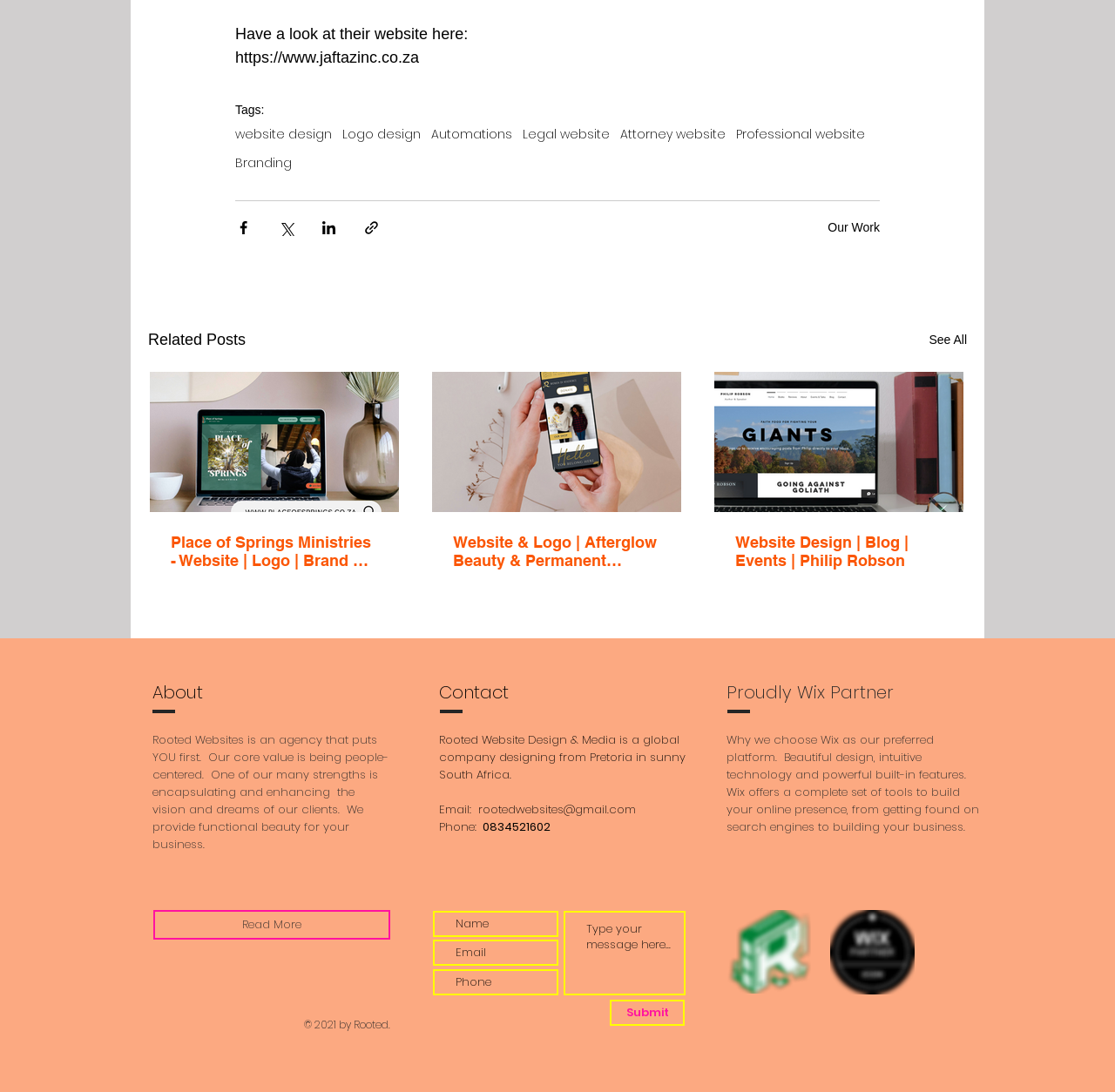Identify the bounding box coordinates of the specific part of the webpage to click to complete this instruction: "Submit the form".

[0.547, 0.915, 0.614, 0.939]